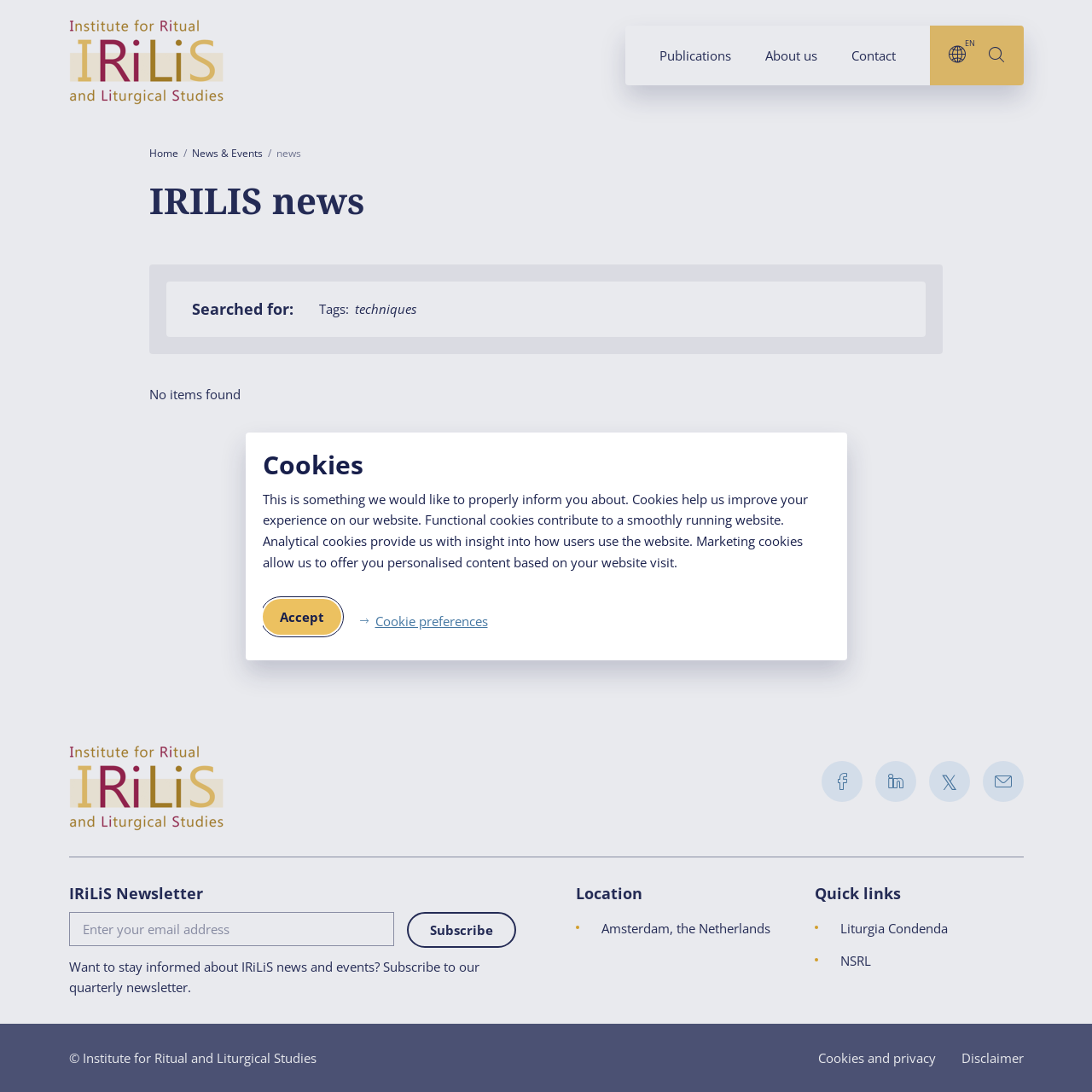What is the current search result?
Analyze the image and deliver a detailed answer to the question.

The current search result can be found in the main content area of the webpage, where it is written as 'No items found' in a static text element.